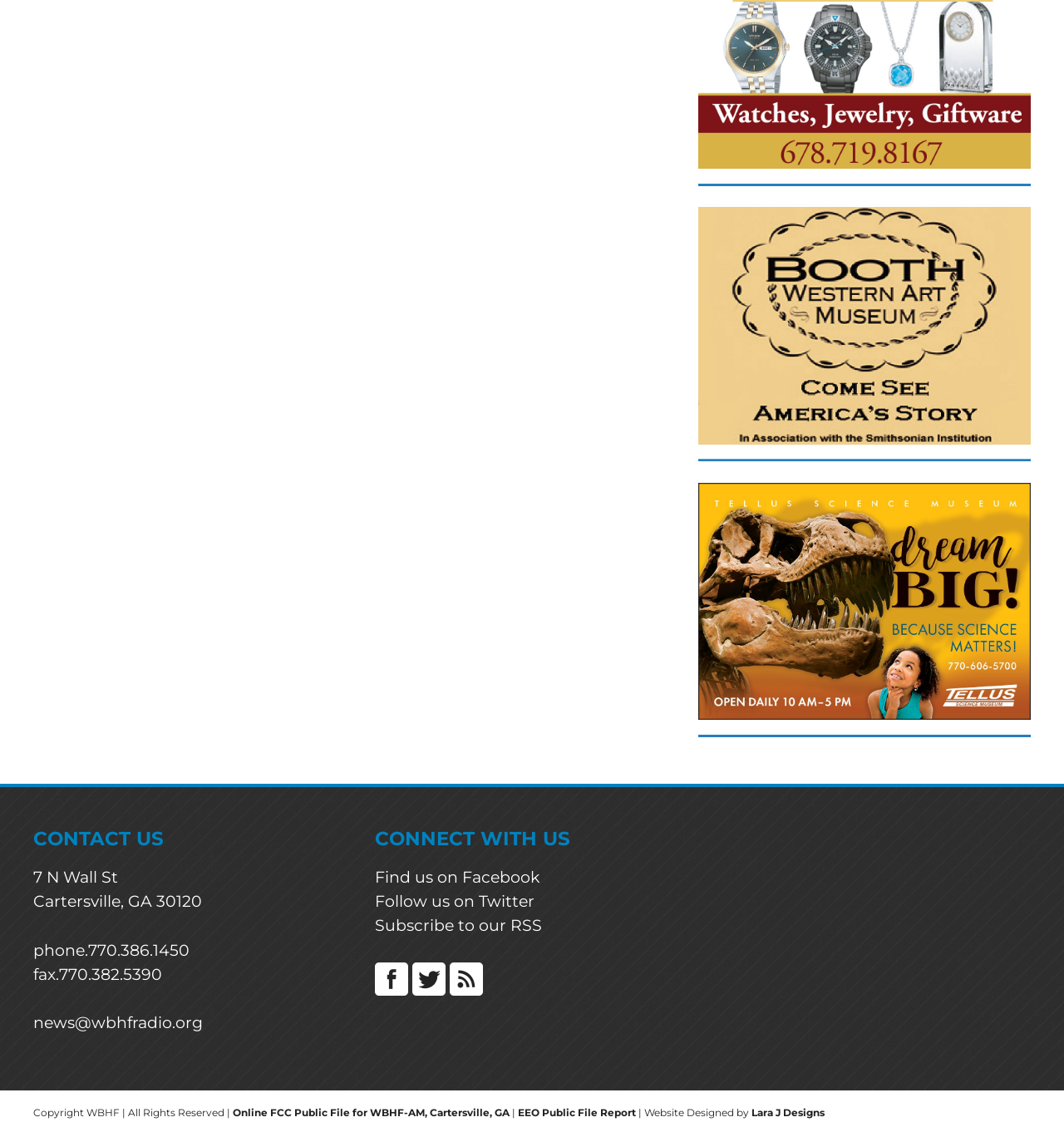Identify the bounding box coordinates of the clickable region to carry out the given instruction: "Find us on Facebook".

[0.352, 0.767, 0.507, 0.783]